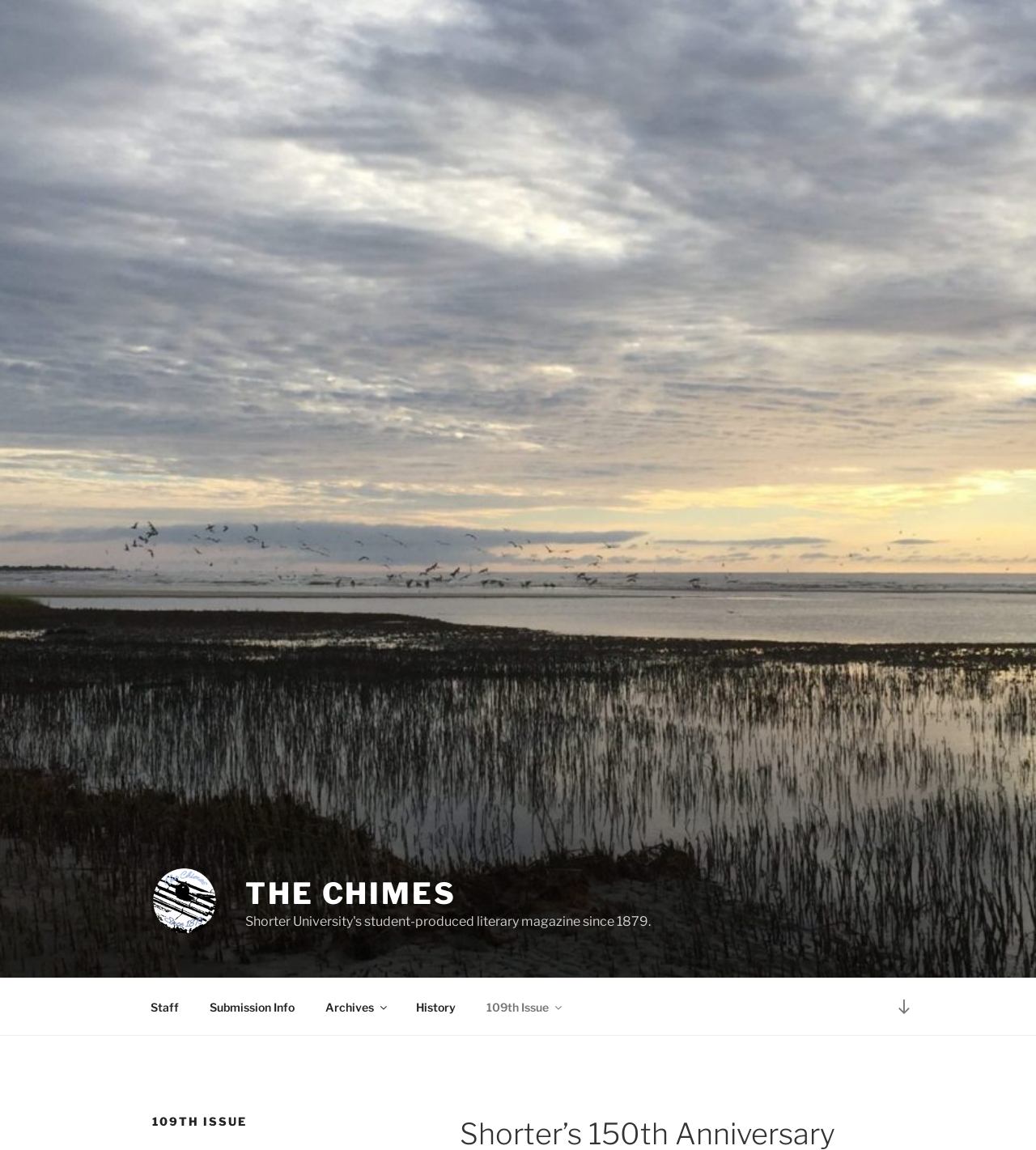Identify the bounding box for the given UI element using the description provided. Coordinates should be in the format (top-left x, top-left y, bottom-right x, bottom-right y) and must be between 0 and 1. Here is the description: alt="Air Systems Design, Inc"

None